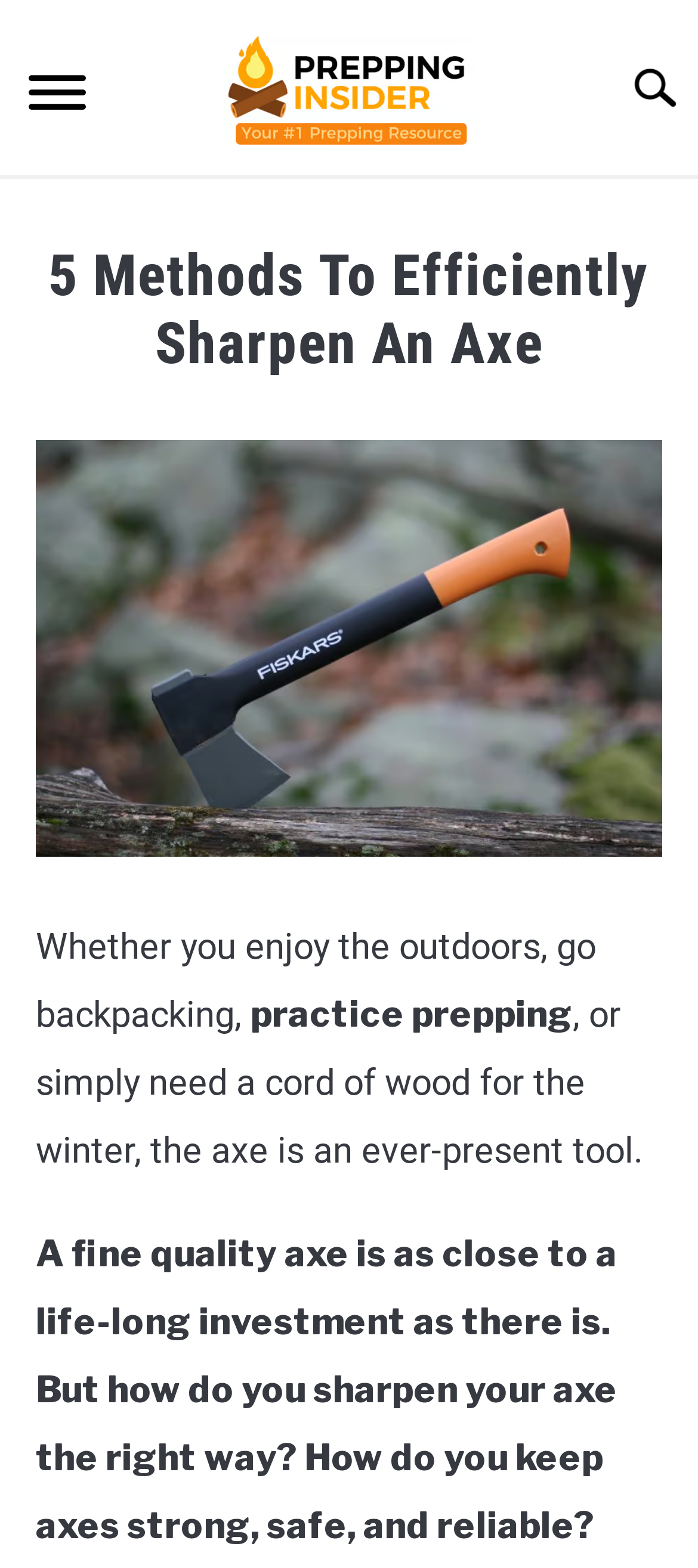Find the bounding box of the UI element described as: "alt="Prepping Insider Logo"". The bounding box coordinates should be given as four float values between 0 and 1, i.e., [left, top, right, bottom].

[0.321, 0.023, 0.679, 0.1]